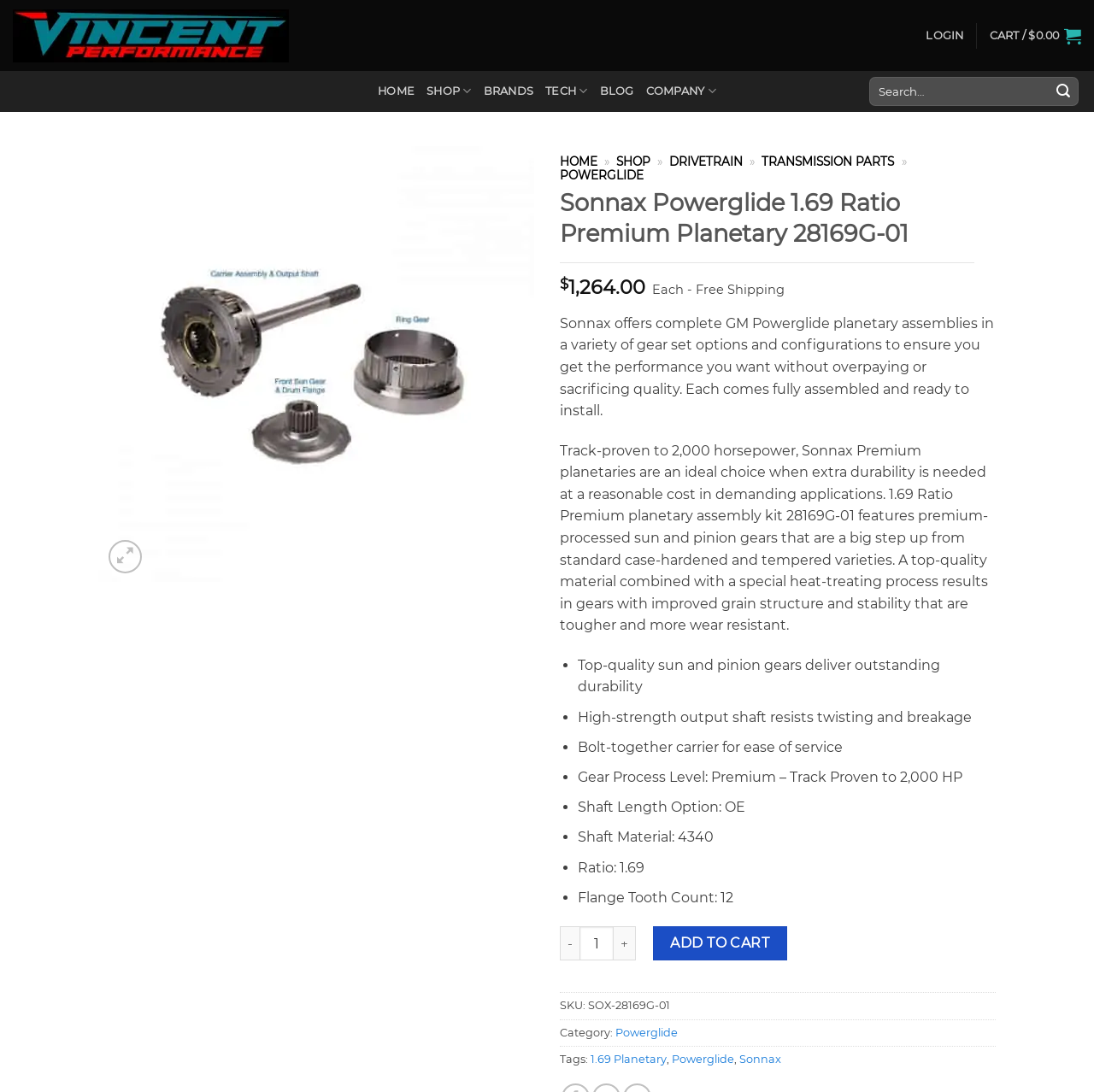Identify the bounding box coordinates of the region that should be clicked to execute the following instruction: "Log in to your account".

[0.846, 0.018, 0.881, 0.047]